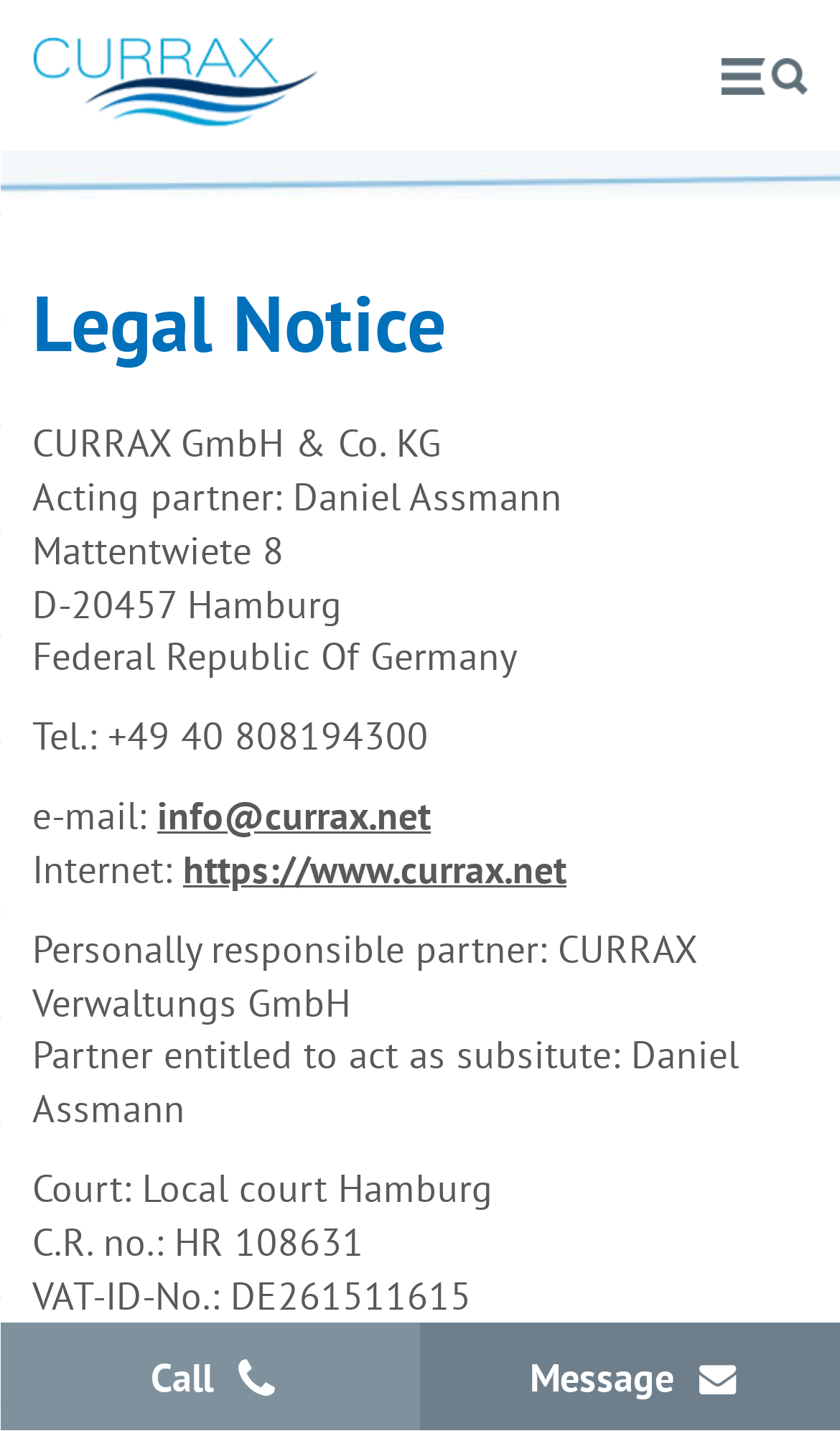What is the court responsible for the company?
Based on the visual details in the image, please answer the question thoroughly.

I found the court responsible for the company by searching for the static text element that contains the phrase 'Court'. The element with the text 'Court: Local court Hamburg' is located at coordinates [0.038, 0.813, 0.587, 0.847], which suggests it is a piece of legal information on the page.